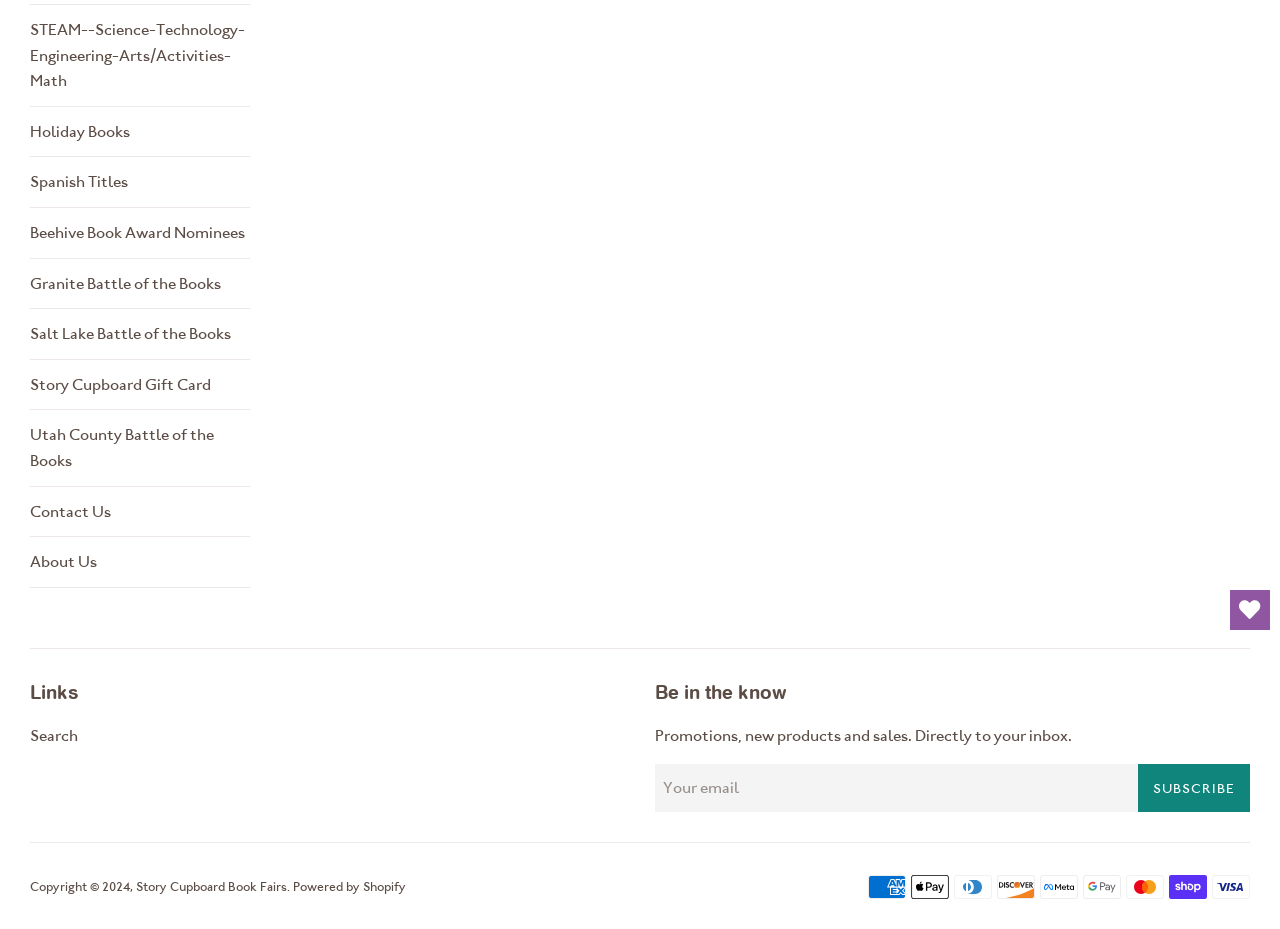Find the coordinates for the bounding box of the element with this description: "Spanish Titles".

[0.023, 0.17, 0.195, 0.223]